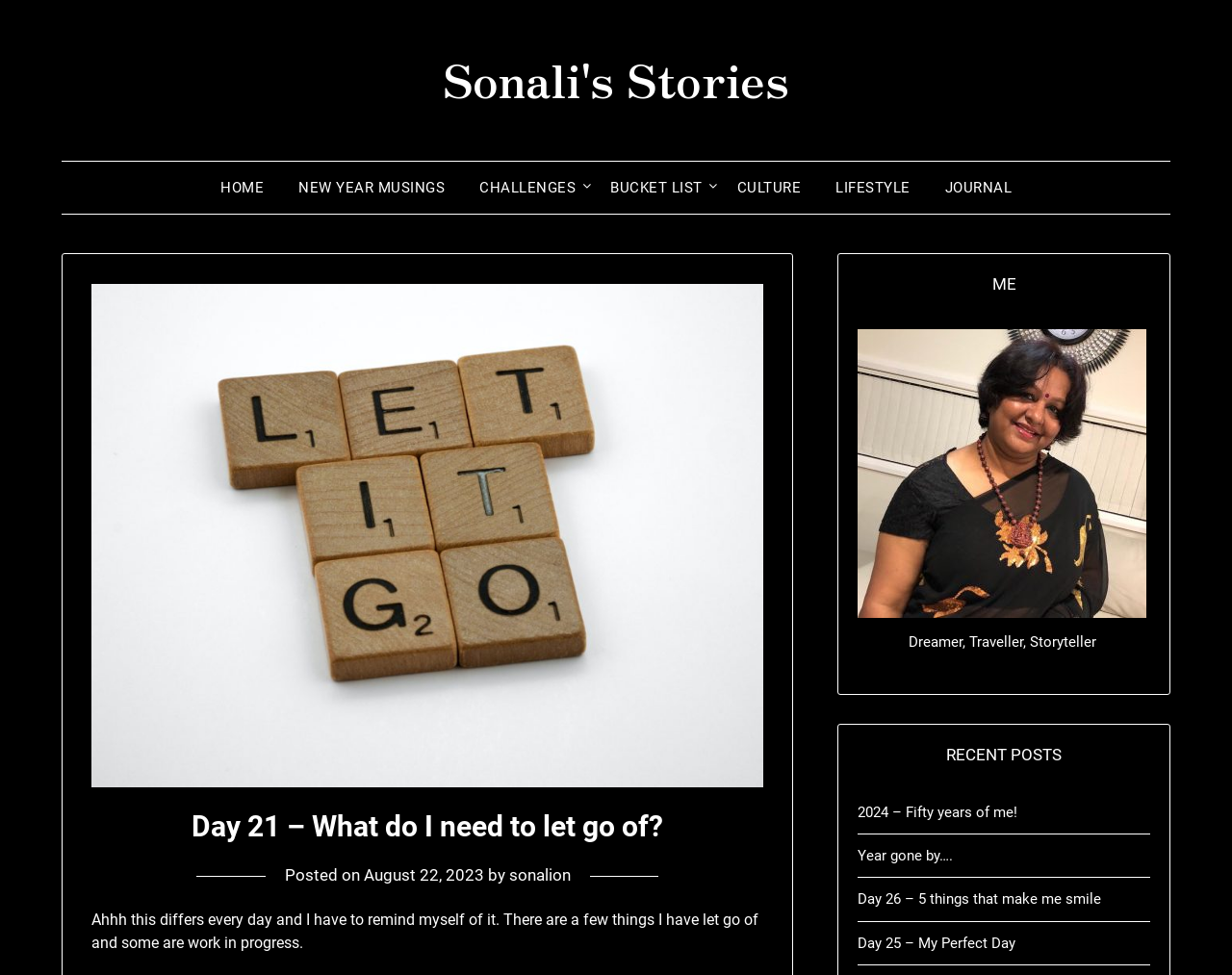Identify the bounding box coordinates of the clickable section necessary to follow the following instruction: "read the journal". The coordinates should be presented as four float numbers from 0 to 1, i.e., [left, top, right, bottom].

[0.754, 0.166, 0.834, 0.22]